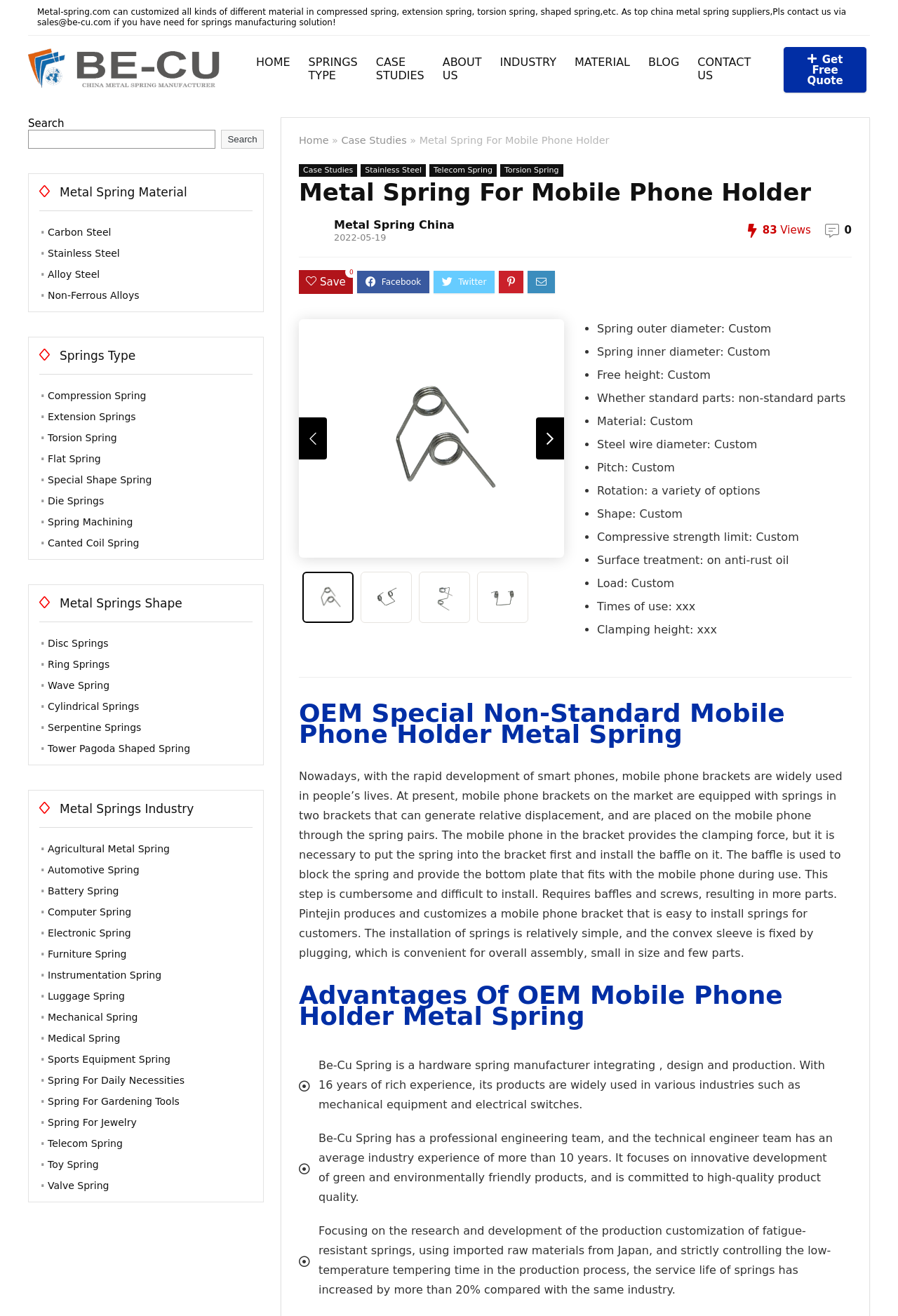Locate the bounding box of the user interface element based on this description: "Agricultural Metal Spring".

[0.053, 0.641, 0.189, 0.649]